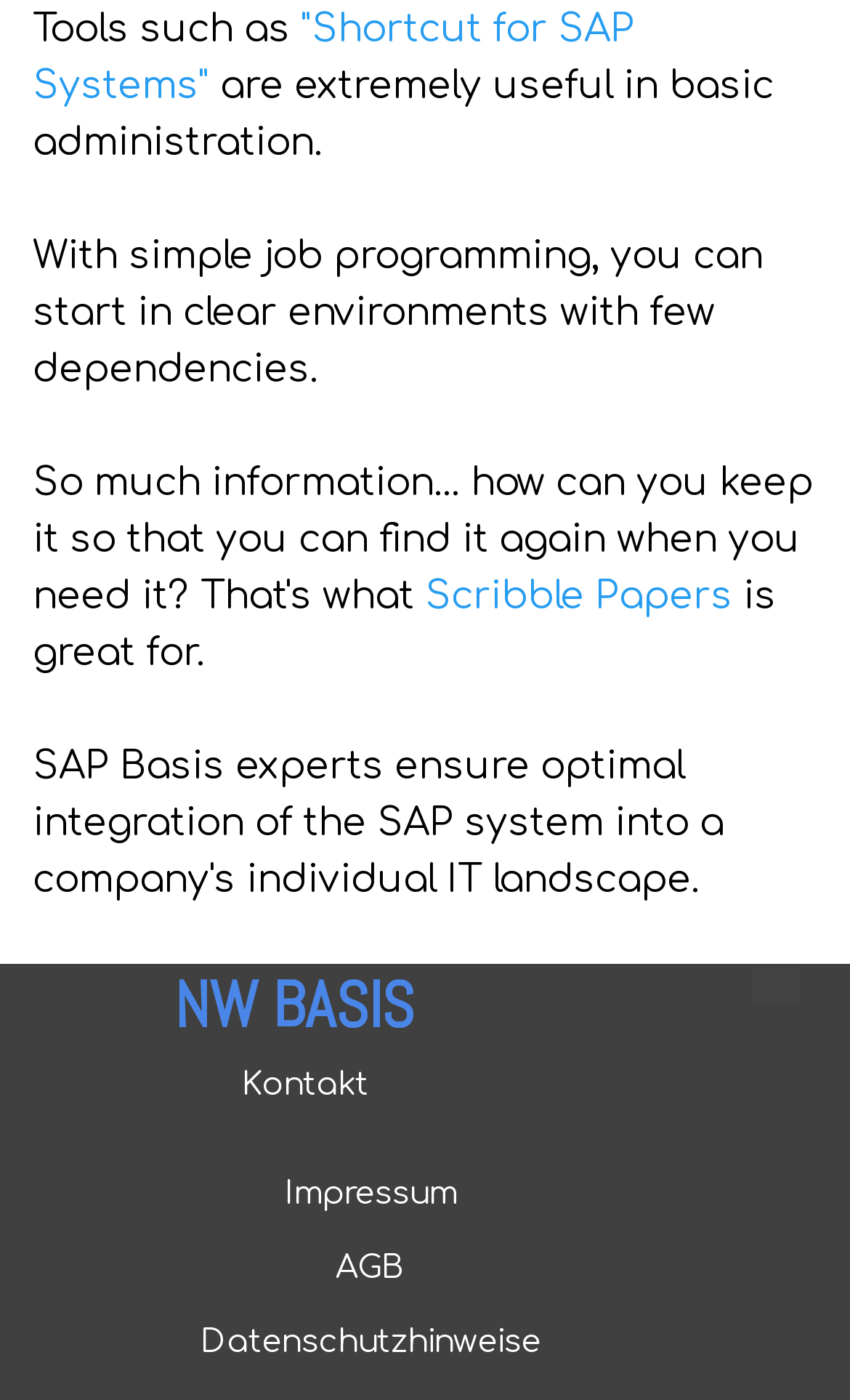Calculate the bounding box coordinates of the UI element given the description: ""Shortcut for SAP Systems"".

[0.038, 0.006, 0.746, 0.076]